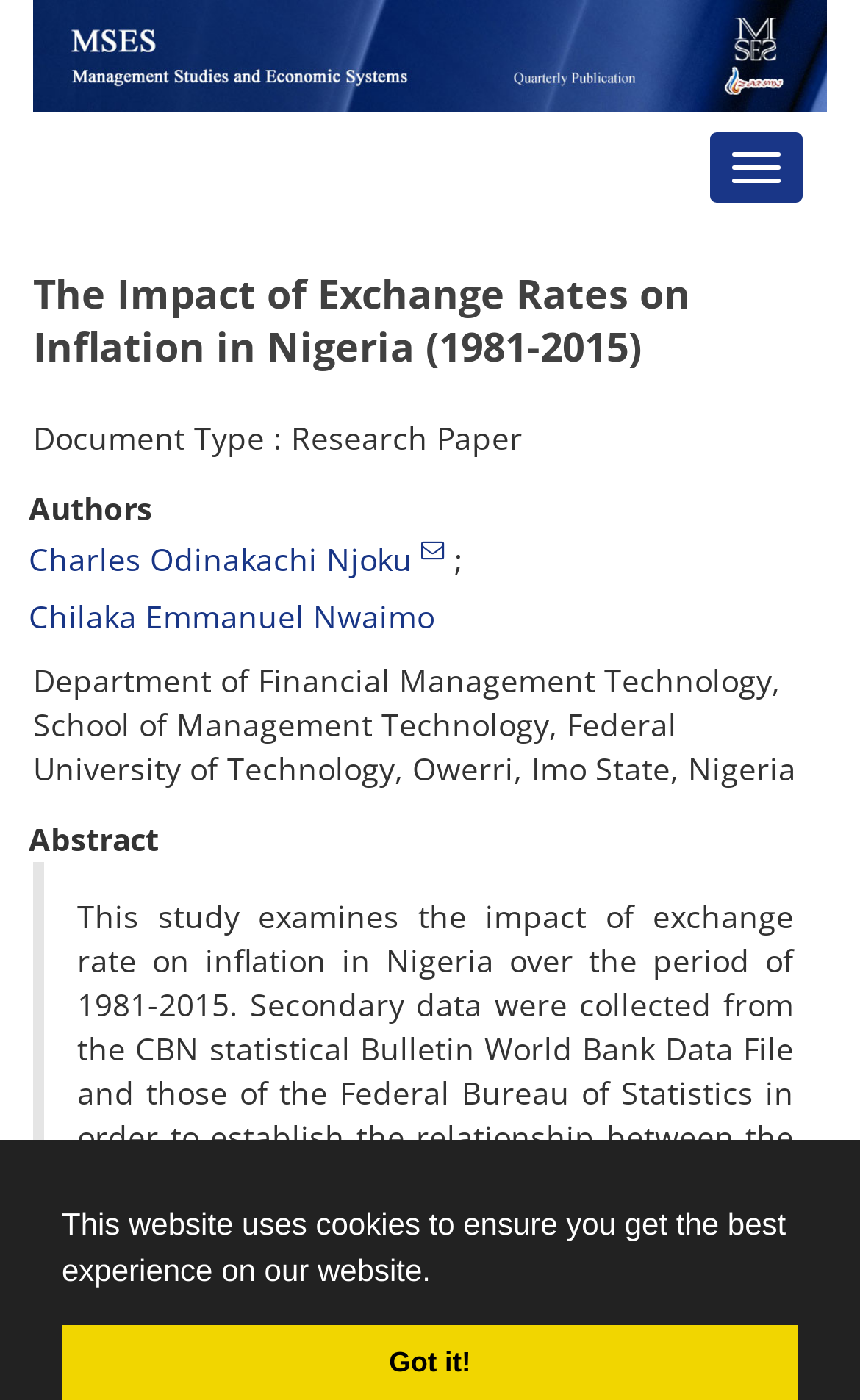Provide a comprehensive description of the webpage.

The webpage is about a research paper titled "The Impact of Exchange Rates on Inflation in Nigeria (1981-2015)". At the top of the page, there is a banner image that spans almost the entire width of the page. Below the image, there is a heading with the same title as the research paper. 

On the top-right corner, there is a button to toggle navigation. Below the heading, there are two lines of text: "Document Type: Research Paper" and "Authors". The authors' names, "Charles Odinakachi Njoku" and "Chilaka Emmanuel Nwaimo", are listed below, with a superscript icon next to the first author's name. 

The authors' affiliations are mentioned in a single line of text, stating that they are from the Department of Financial Management Technology, School of Management Technology, Federal University of Technology, Owerri, Imo State, Nigeria. 

Further down, there is a section labeled "Abstract", but the actual abstract text is not provided in the accessibility tree. At the very bottom of the page, there is a cookie notification with a "learn more about cookies" button and a "Got it!" button.